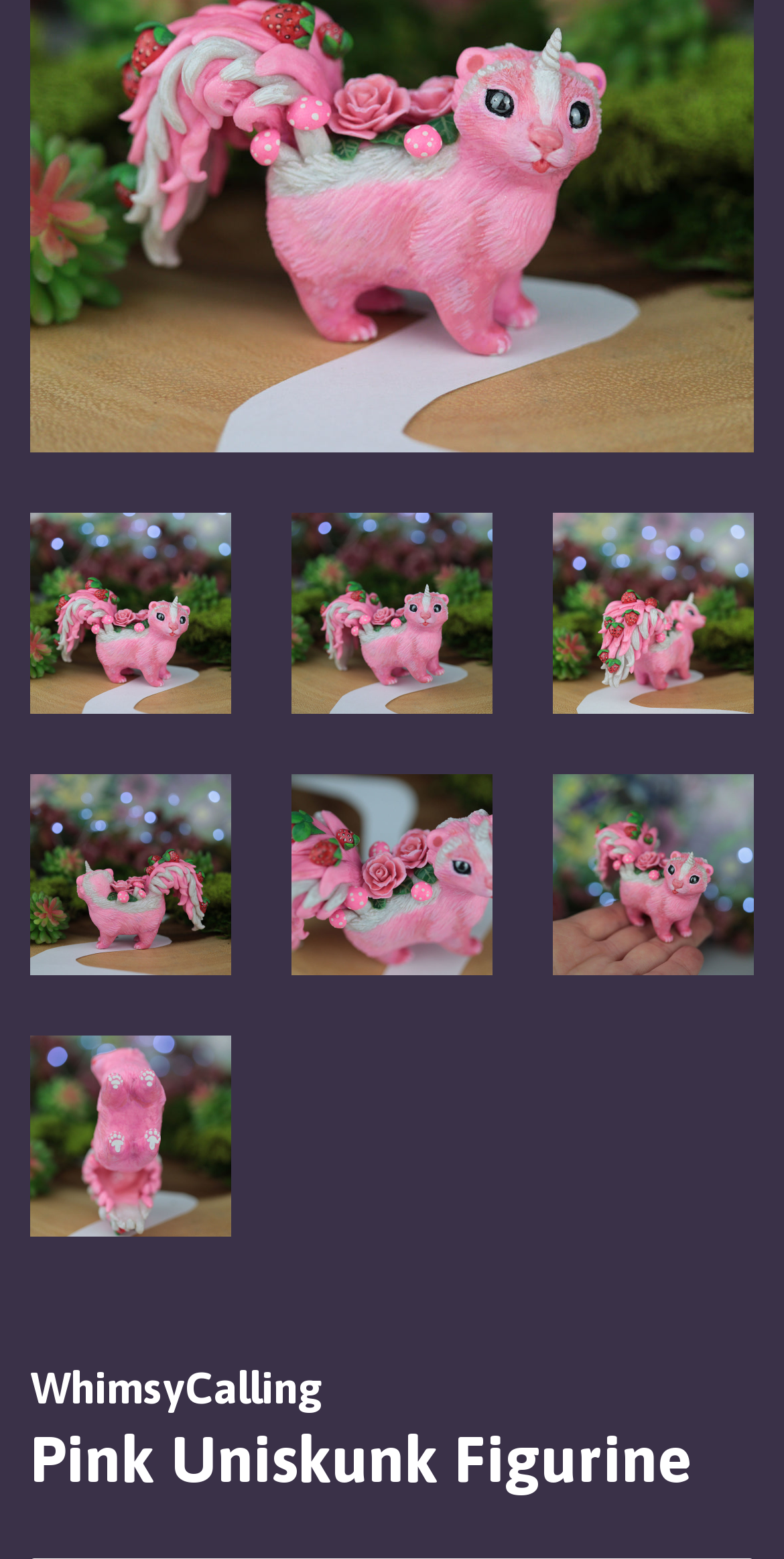Please identify the bounding box coordinates of the area that needs to be clicked to fulfill the following instruction: "click the Pink Uniskunk Figurine heading."

[0.038, 0.912, 0.962, 0.961]